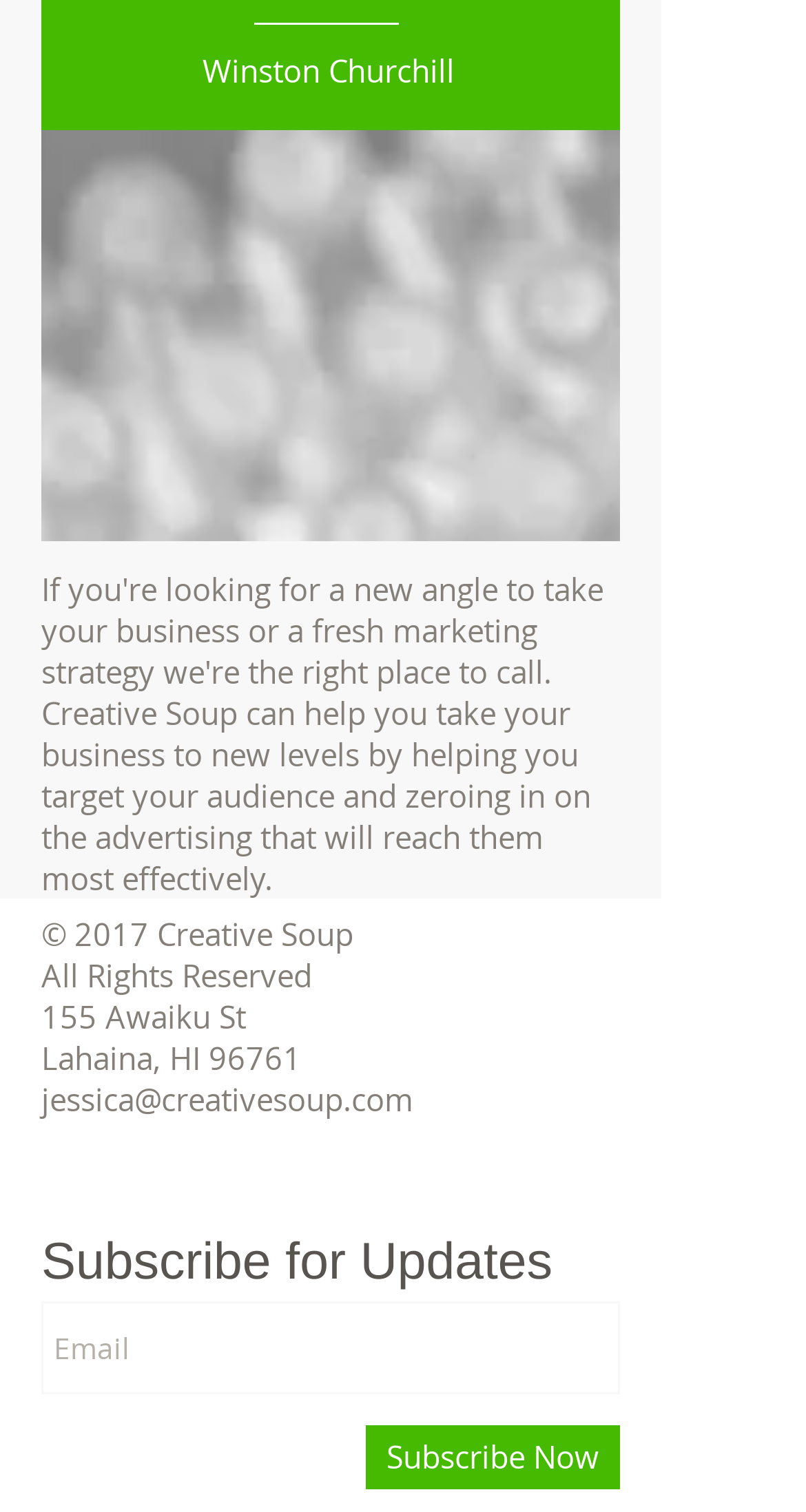Given the element description: "Business", predict the bounding box coordinates of this UI element. The coordinates must be four float numbers between 0 and 1, given as [left, top, right, bottom].

None